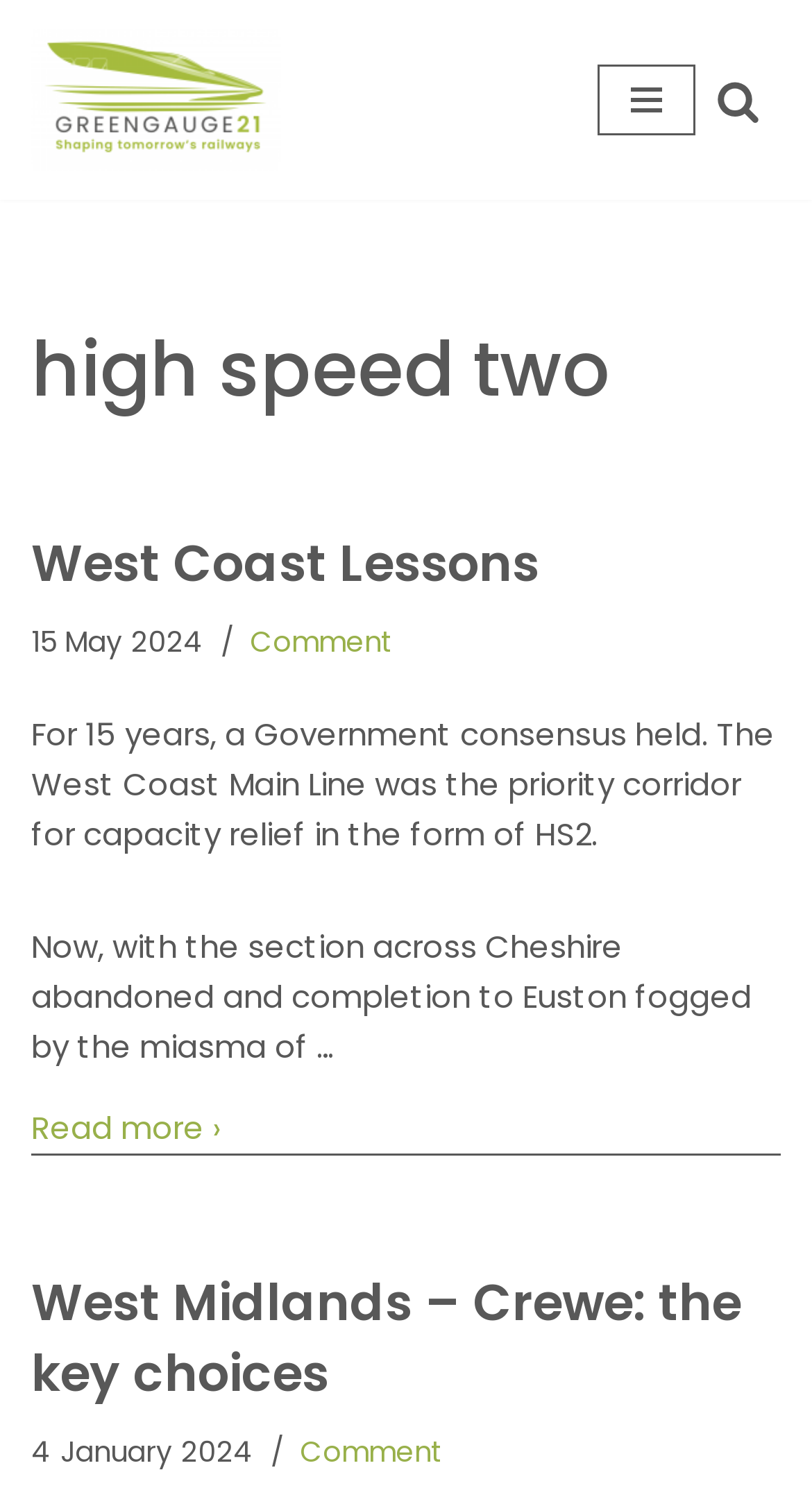What is the title of the second article?
From the details in the image, answer the question comprehensively.

The title of the second article can be found in the heading element with the text 'West Midlands – Crewe: the key choices'.